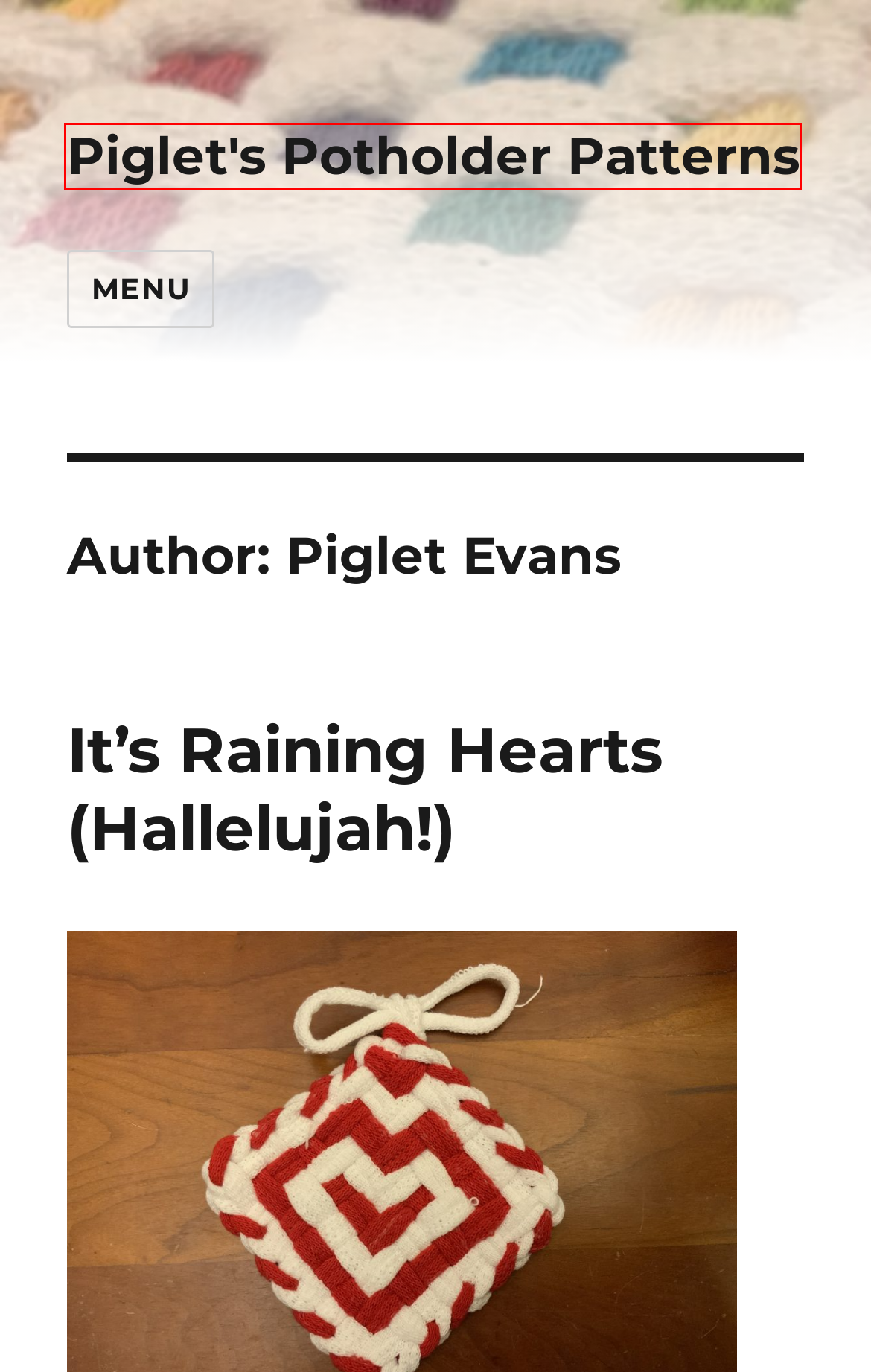You are provided with a screenshot of a webpage where a red rectangle bounding box surrounds an element. Choose the description that best matches the new webpage after clicking the element in the red bounding box. Here are the choices:
A. Clasp Weave: American Flag – Piglet's Potholder Patterns
B. Gene’s Potholder Story – Piglet's Potholder Patterns
C. 2/2 twill – Piglet's Potholder Patterns
D. Blog Tool, Publishing Platform, and CMS – WordPress.org
E. It’s Raining Hearts (Hallelujah!) – Piglet's Potholder Patterns
F. Diagonal Twist Photo Tutorial – Piglet's Potholder Patterns
G. Piglet's Potholder Patterns – A priceless portfolio of weaving charts for loop potholders.
H. Subscribe to Posts By Email – Piglet's Potholder Patterns

G